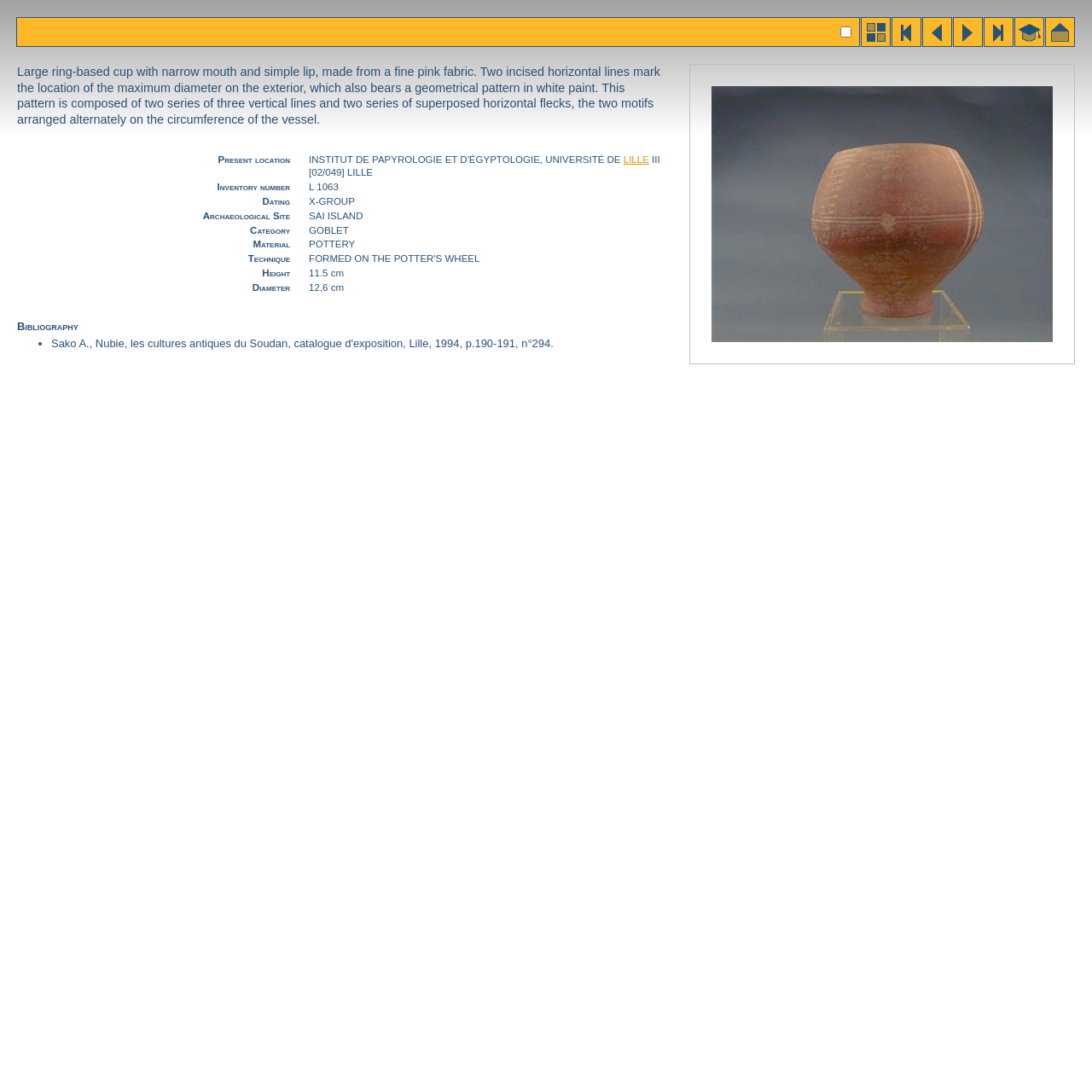Answer the question below in one word or phrase:
What is the category of the artifact?

GOBLET